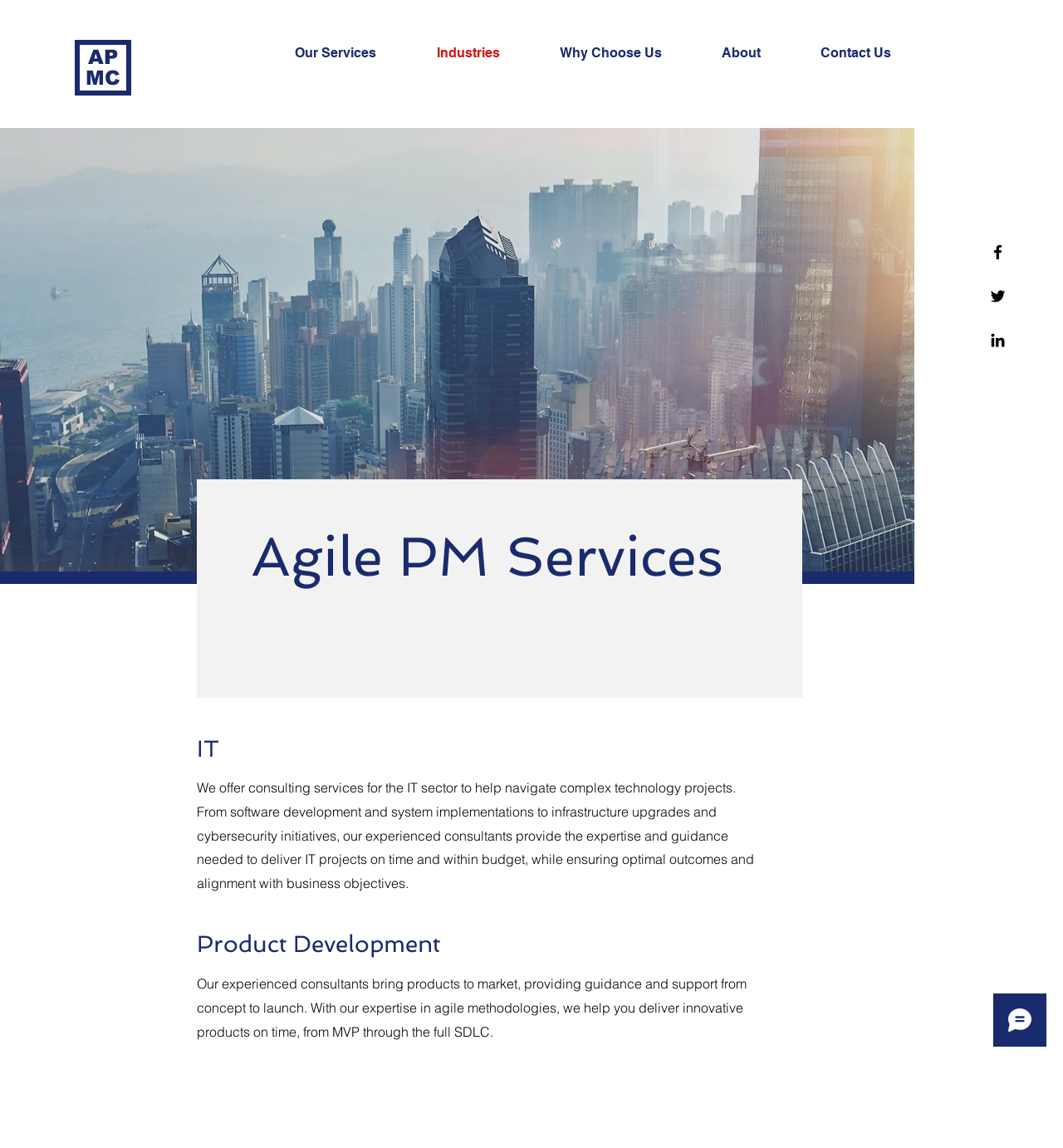How many links are present in the navigation section?
With the help of the image, please provide a detailed response to the question.

I found the number of links in the navigation section by looking at the 'Site' navigation section, which contains links to 'Our Services', 'Industries', 'Why Choose Us', 'About', and 'Contact Us', making a total of 6 links.